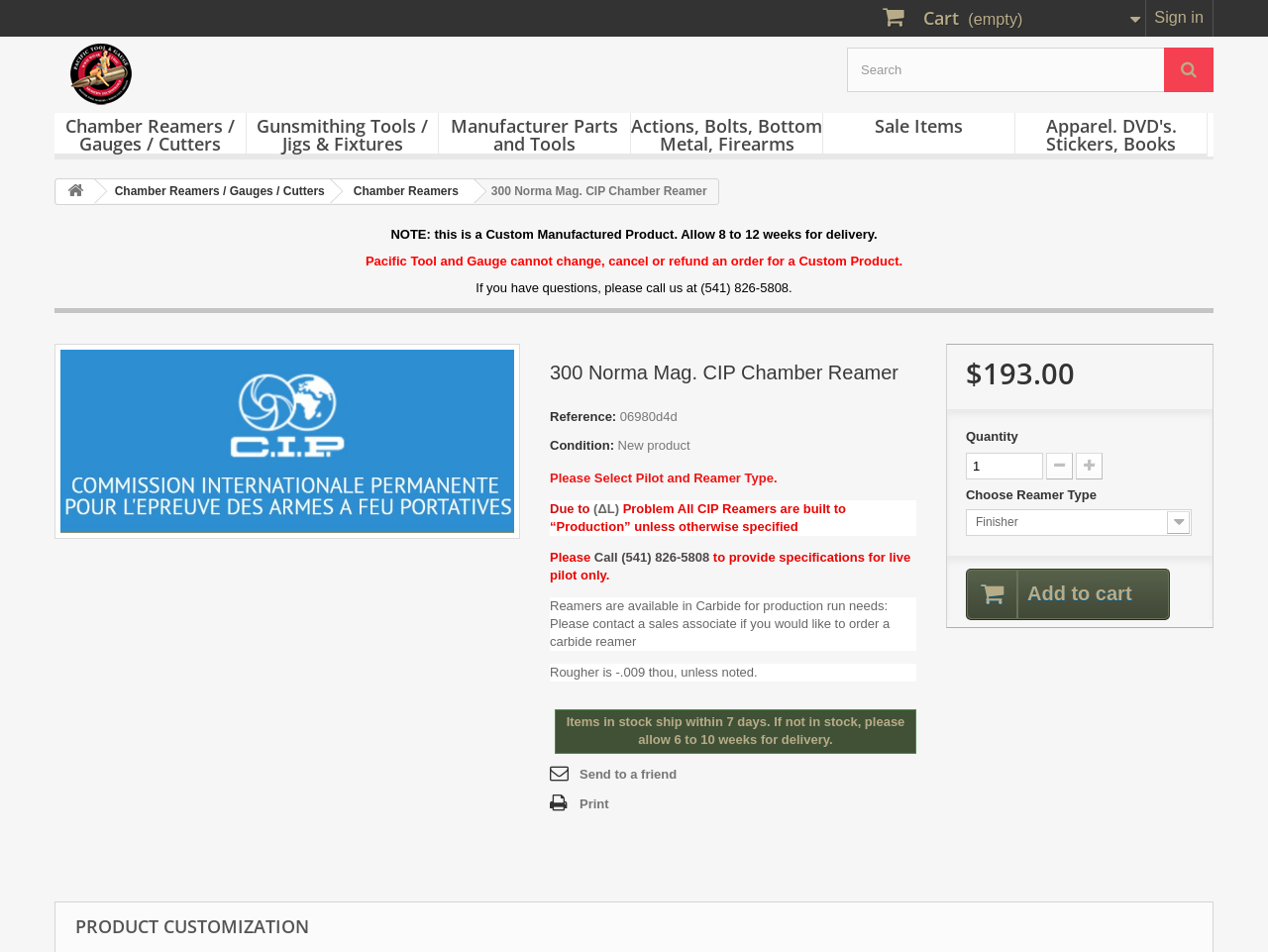Find and specify the bounding box coordinates that correspond to the clickable region for the instruction: "Send to a friend".

[0.434, 0.802, 0.534, 0.825]